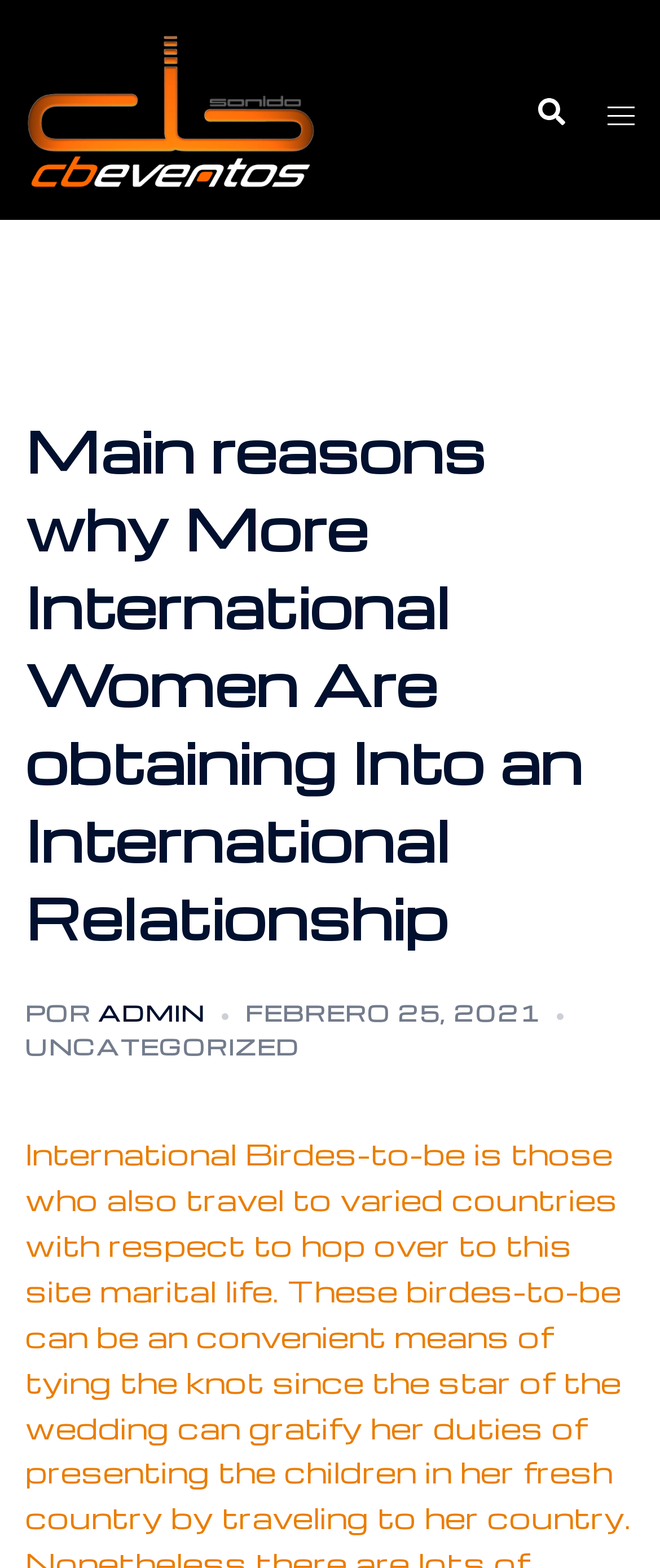Who is the author of the article?
Look at the image and respond to the question as thoroughly as possible.

The author of the article is mentioned as 'ADMIN', which is linked to the text 'ADMIN' on the webpage.